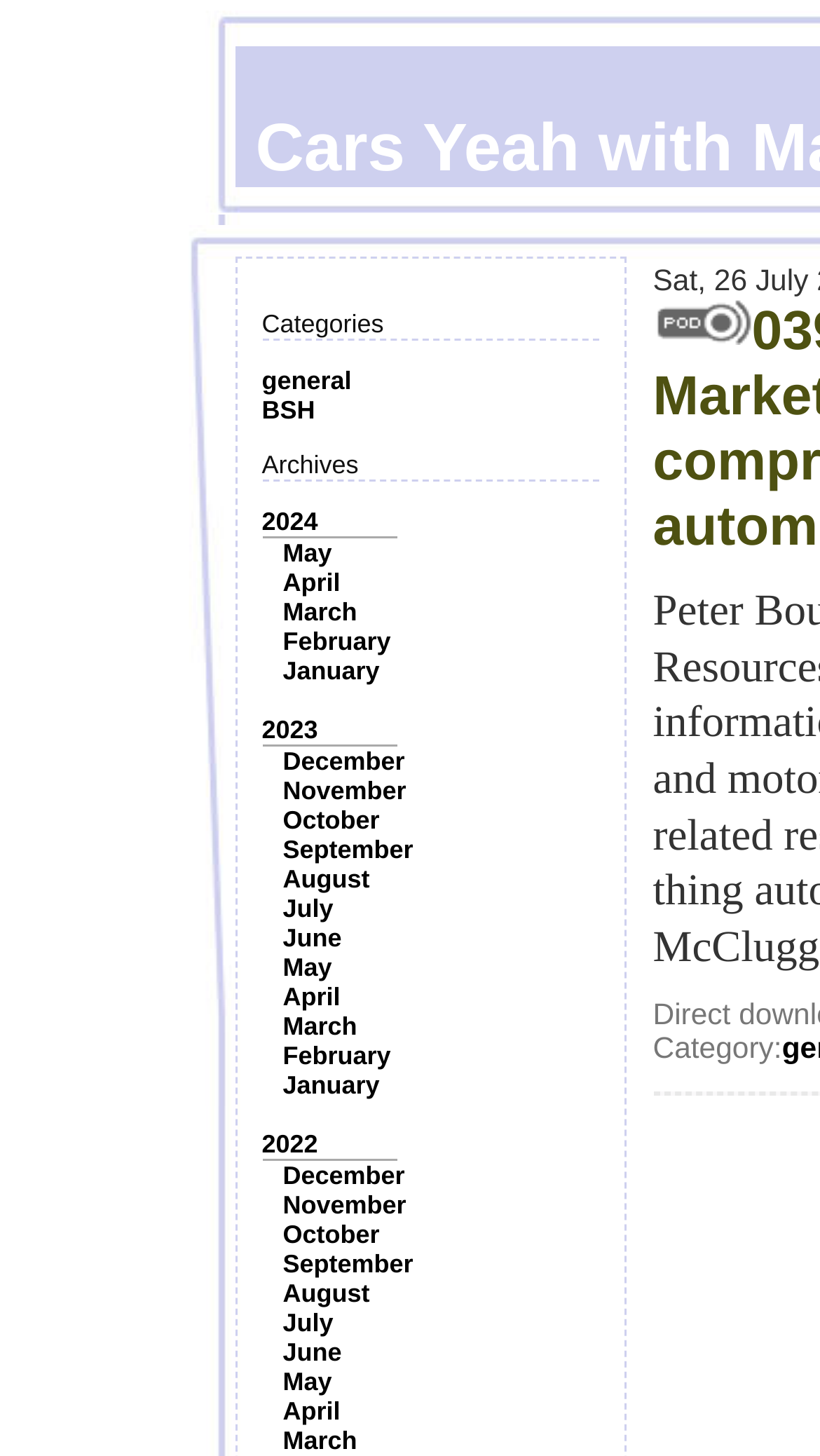Pinpoint the bounding box coordinates of the clickable area needed to execute the instruction: "Click on the 'general' category". The coordinates should be specified as four float numbers between 0 and 1, i.e., [left, top, right, bottom].

[0.319, 0.251, 0.429, 0.272]